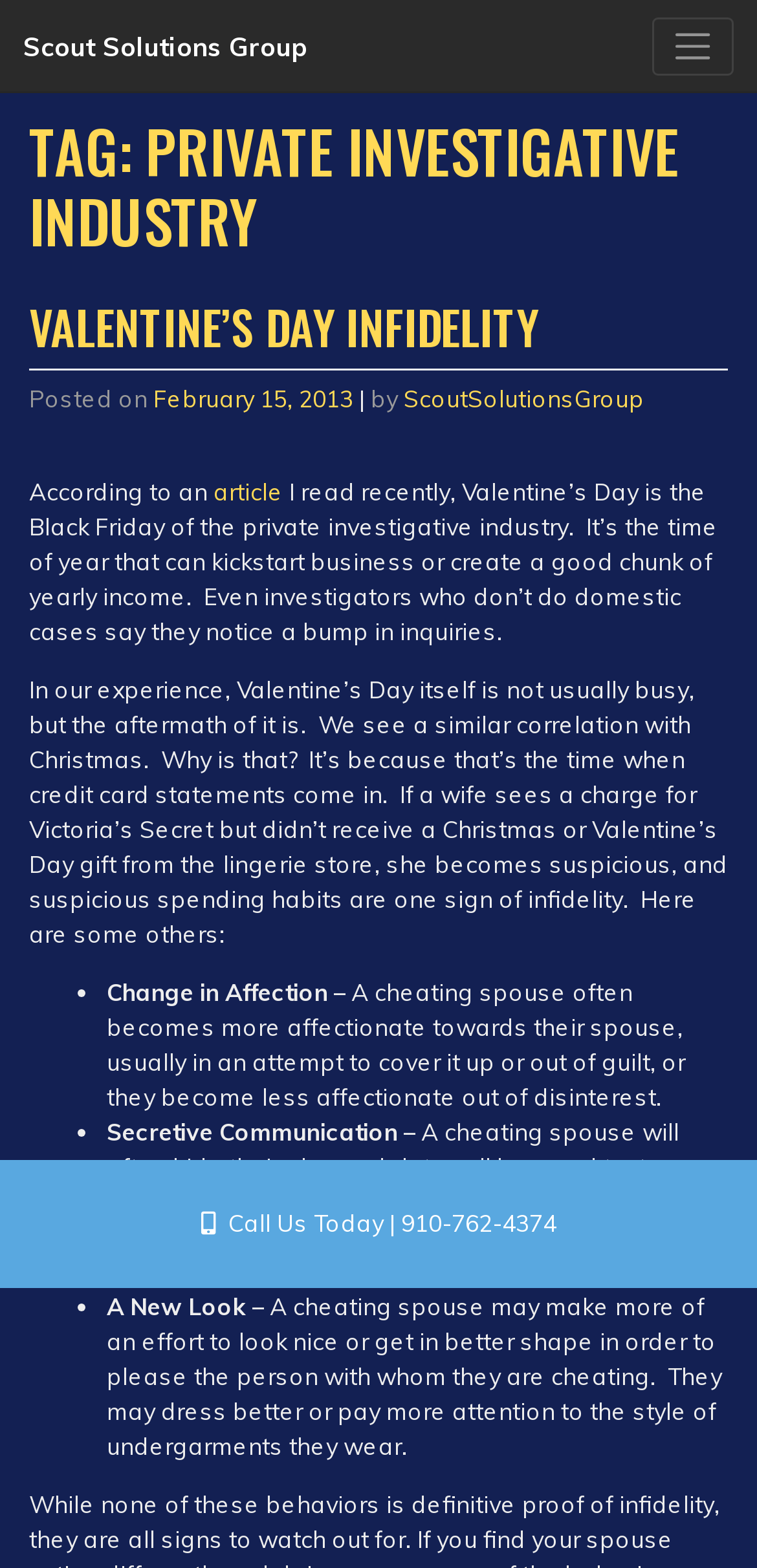Extract the primary headline from the webpage and present its text.

TAG: PRIVATE INVESTIGATIVE INDUSTRY